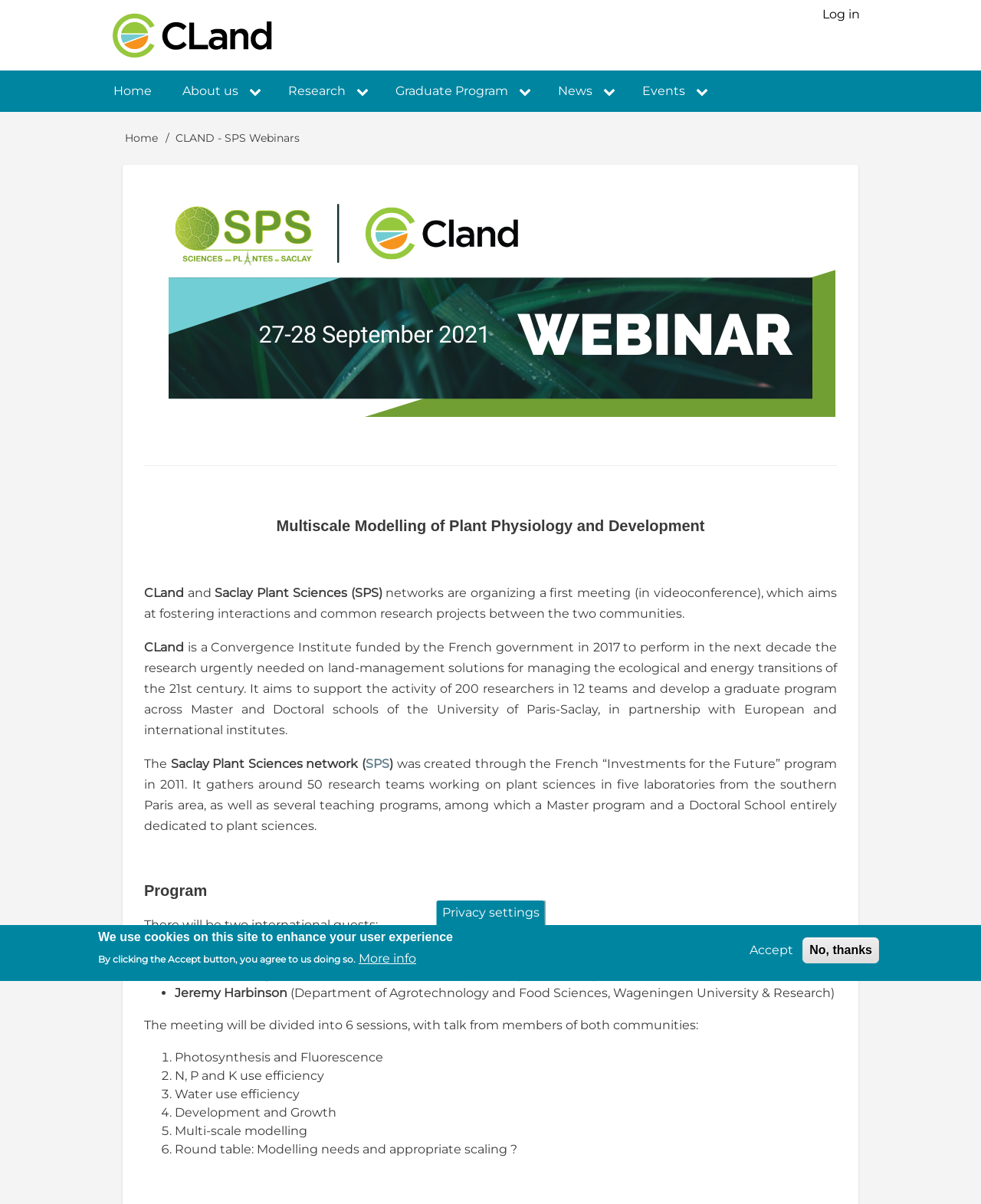Describe all the key features of the webpage in detail.

This webpage is about CLAND - SPS Webinars, which is a convergence institute focused on land-management solutions for ecological and energy transitions. At the top of the page, there is a site header with a user account menu and a link to the home page. Below the site header, there is a main navigation menu with links to various sections, including Home, About us, Research, Graduate Program, News, and Events.

The main content of the page is divided into sections. The first section is a breadcrumb navigation menu, which shows the current page's location within the website's hierarchy. Below the breadcrumb menu, there is a heading that reads "Multiscale Modelling of Plant Physiology and Development" and a brief description of the CLAND - SPS Webinars.

The next section describes the purpose of the webinars, which is to foster interactions and common research projects between the CLAND and SPS communities. There is also information about the CLAND Convergence Institute, its goals, and its partnership with European and international institutes.

Further down the page, there is a section about the program, which includes a list of two international guests, Oskar Franklin and Jeremy Harbinson, who will be speaking at the webinars. The meeting will be divided into six sessions, with talks from members of both communities, covering topics such as photosynthesis and fluorescence, N, P, and K use efficiency, water use efficiency, development and growth, multi-scale modelling, and a round table discussion on modelling needs and appropriate scaling.

At the bottom of the page, there is a banner with a button to access privacy settings and a cookie policy alert dialog that informs users about the use of cookies on the site.